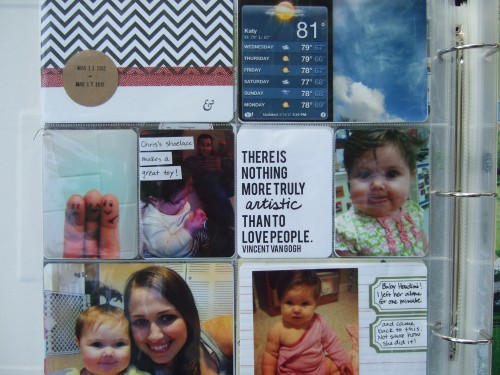Provide a comprehensive description of the image.

The image showcases a vibrant scrapbook page featuring various photographs and text elements organized in a grid format. At the top, a circular label reads "MARCH 3, 2012," alongside dates that reference the week, with a weather forecast indicating temperatures ranging from 76°F to 81°F. 

In the grid, personal moments are highlighted: a playful display of painted fingers, a candid shot of a smiling baby girl, and a mother holding her child, all contributing to a collage of family memories. One photograph prominently features a quote by Vincent Van Gogh, stating, "THERE IS NOTHING MORE TRULY ARTISTIC THAN TO LOVE PEOPLE," adding an inspirational touch to the layout. The use of varying textures and colors in the background enhances the overall aesthetic, making it a captivating visual representation of cherished memories.